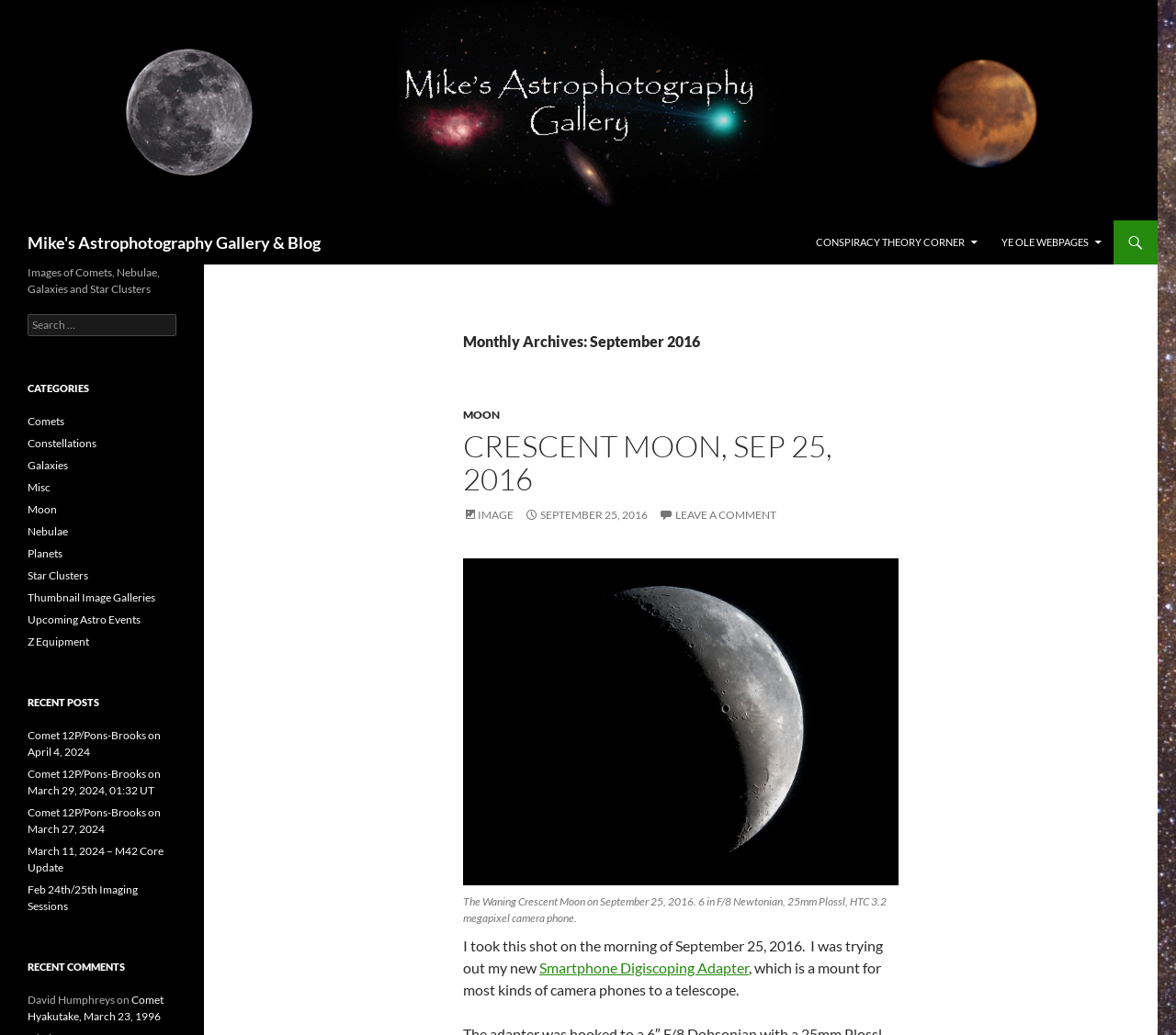Locate the bounding box coordinates of the clickable area to execute the instruction: "Click on 'Who we are'". Provide the coordinates as four float numbers between 0 and 1, represented as [left, top, right, bottom].

None